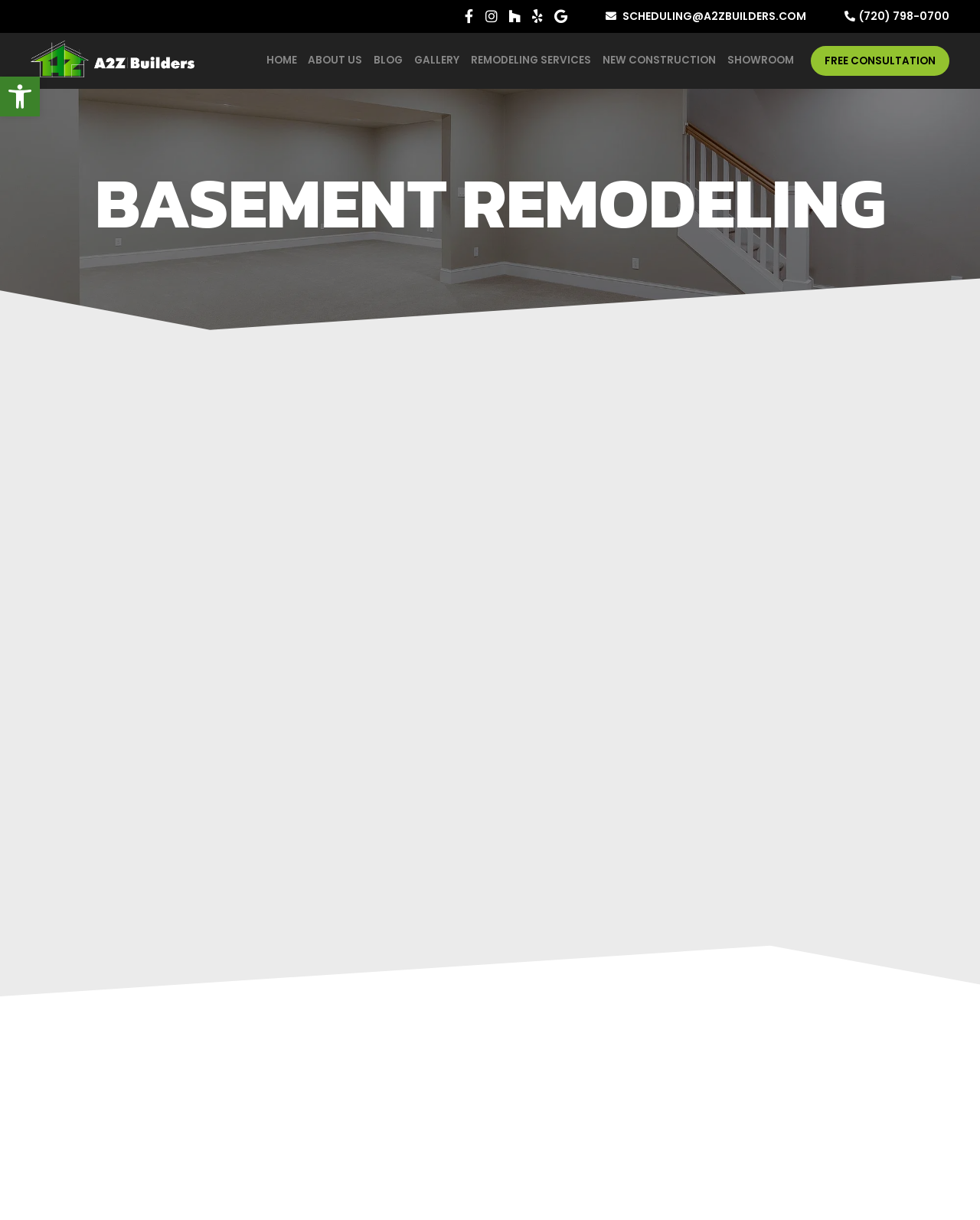What is the main focus of the company?
Refer to the image and provide a one-word or short phrase answer.

Basement remodeling